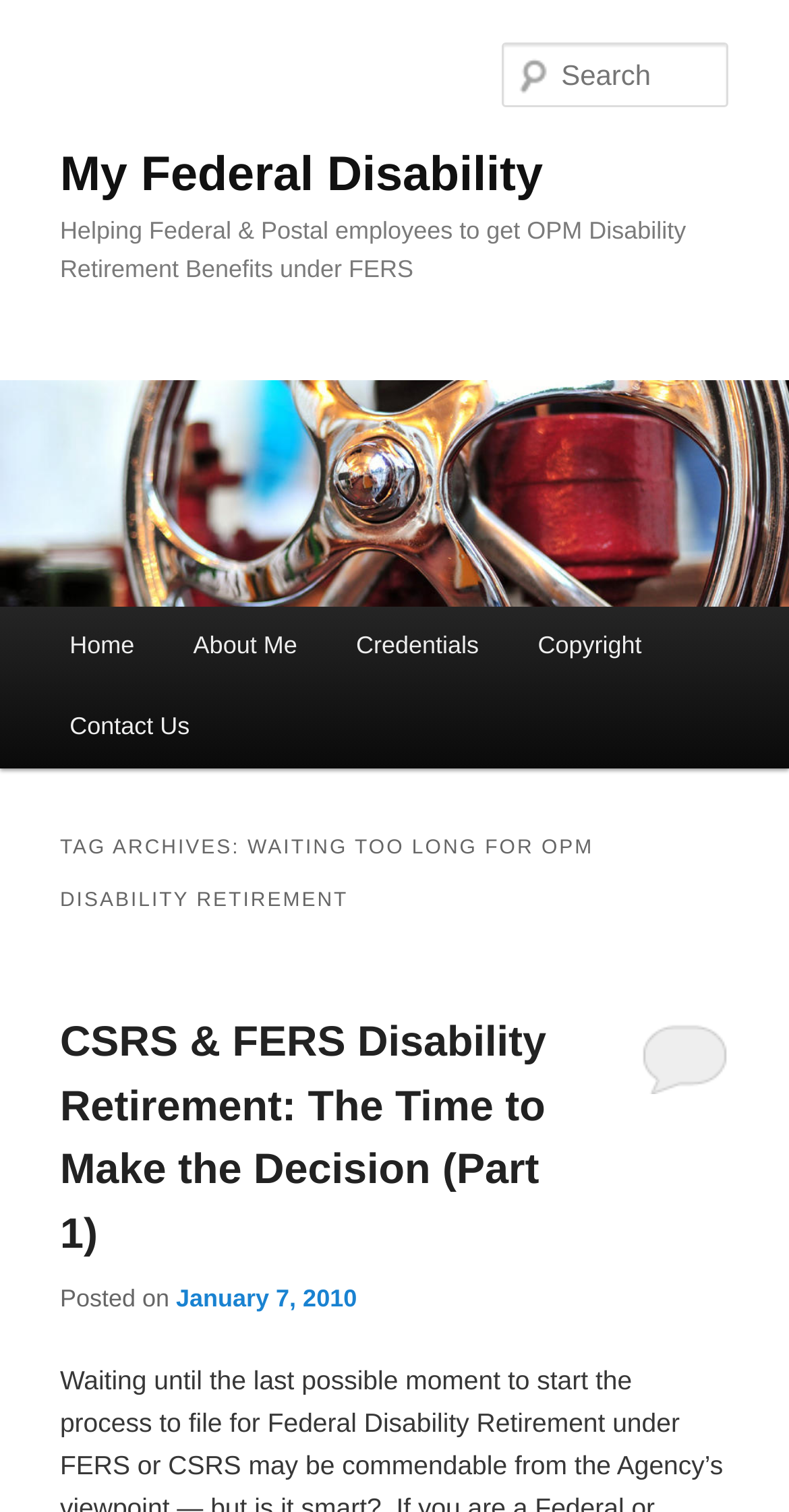What is the date of the first article on the webpage?
Deliver a detailed and extensive answer to the question.

The date of the first article on the webpage can be determined by looking at the link element with the text 'January 7, 2010' which appears below the title of the first article on the webpage.